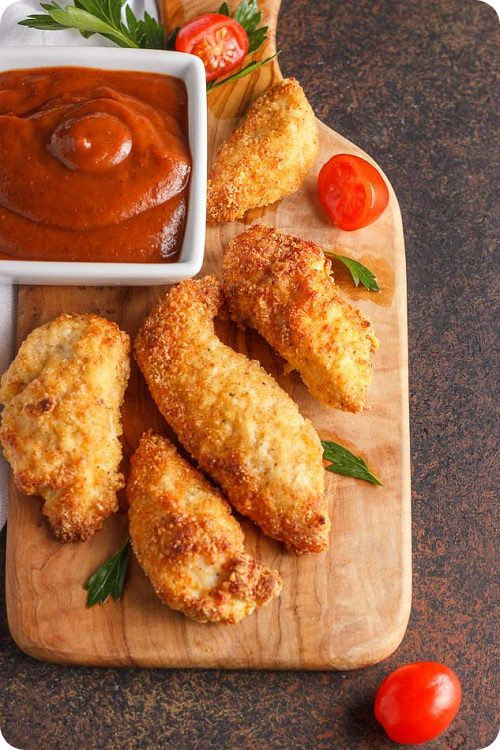Analyze the image and describe all the key elements you observe.

The image showcases a delicious platter of Keto Air-Fryer Chicken Tenders, beautifully arranged on a wooden serving board. The golden-brown tenders, breaded to perfection, boast a crispy texture that promises a satisfying crunch with each bite. Accompanying the tenders is a small white bowl filled with a rich and tangy dipping sauce, adding a burst of flavor to the dish. Garnished with fresh parsley and complemented by bright red cherry tomatoes, the presentation is not only appetizing but also highlights the low-carb nature of this dish, making it an ideal choice for those following a ketogenic diet. This mouthwatering recipe merges convenience with a delightful taste that can be enjoyed either as a snack or a main course.